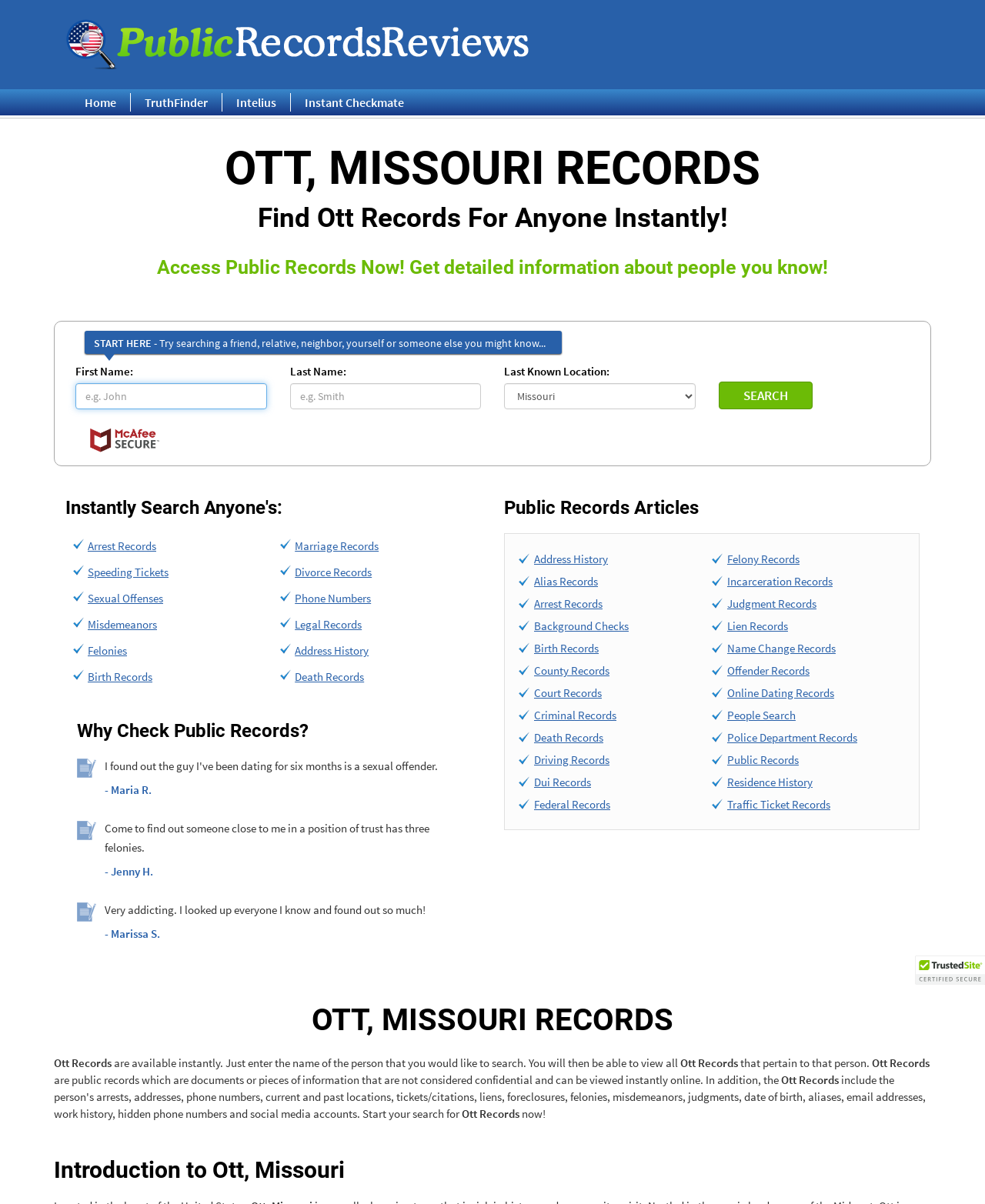Is the webpage secure for searching records?
Using the information from the image, give a concise answer in one word or a short phrase.

Yes, it is McAfee Secured